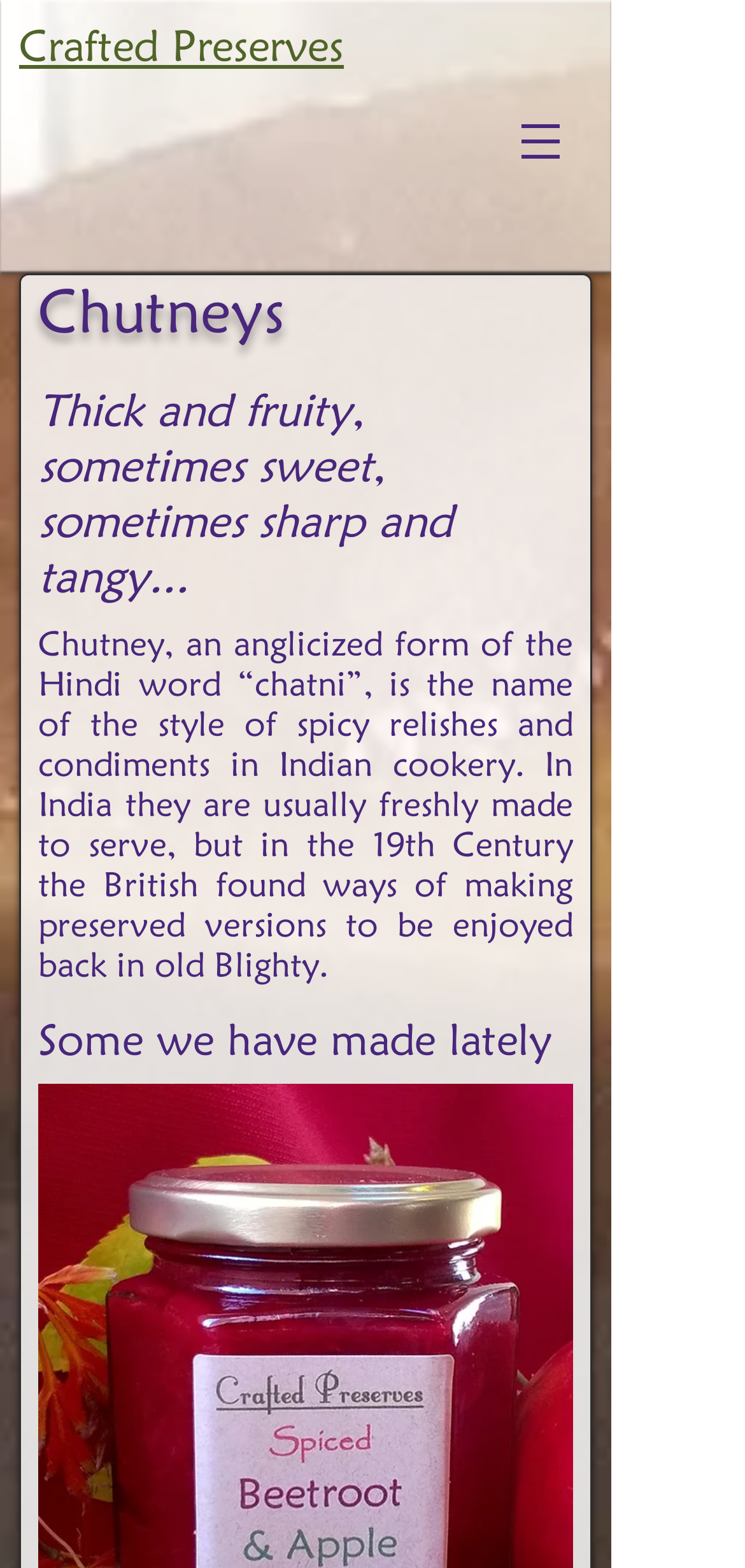Given the element description: "Crafted", predict the bounding box coordinates of this UI element. The coordinates must be four float numbers between 0 and 1, given as [left, top, right, bottom].

[0.026, 0.012, 0.213, 0.045]